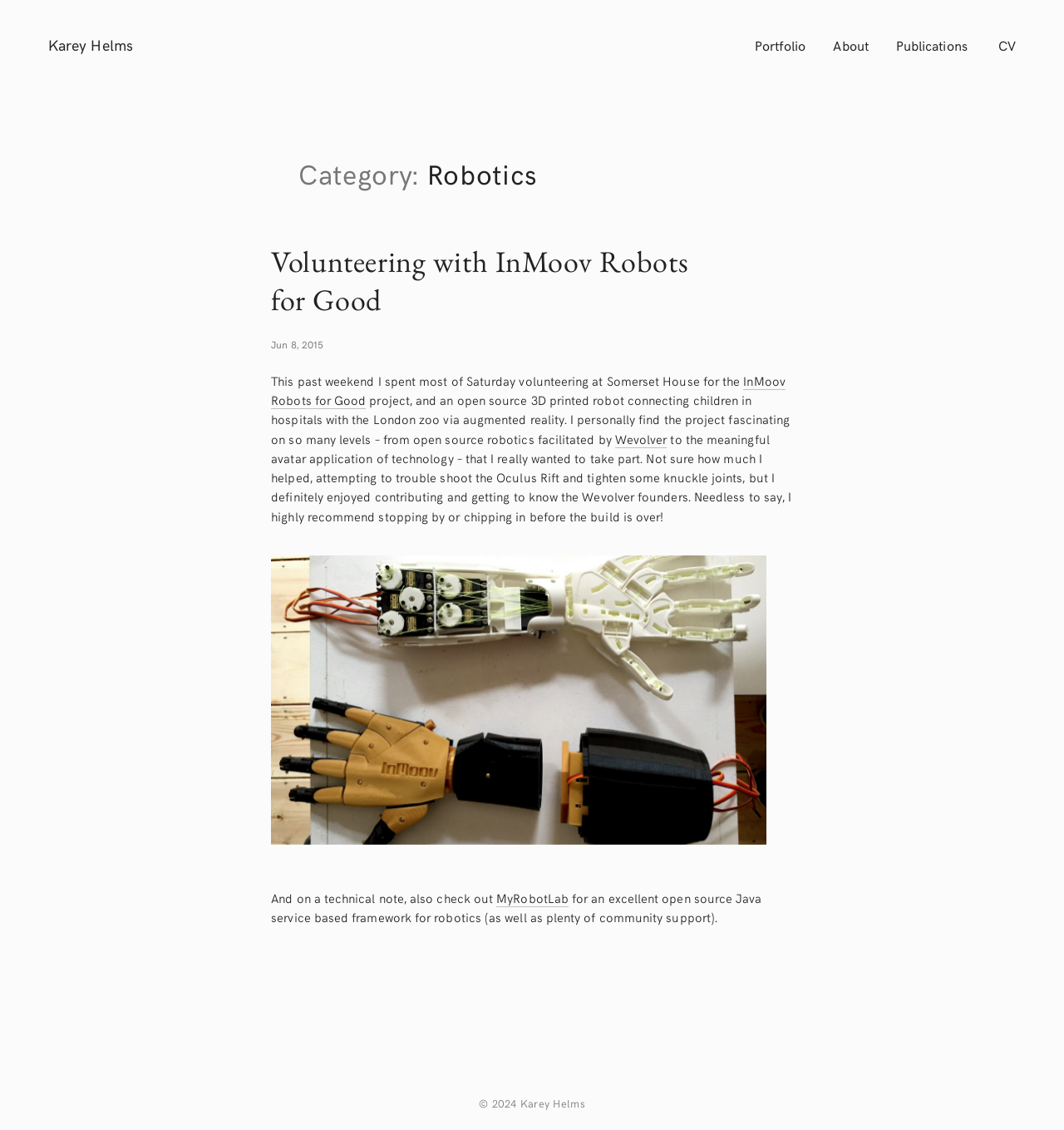What is the location where the volunteering event took place?
Can you provide a detailed and comprehensive answer to the question?

The location where the volunteering event took place can be found in the text 'This past weekend I spent most of Saturday volunteering at Somerset House for the InMoov Robots for Good project...' which is located in the middle of the webpage, indicating that the event took place at Somerset House.